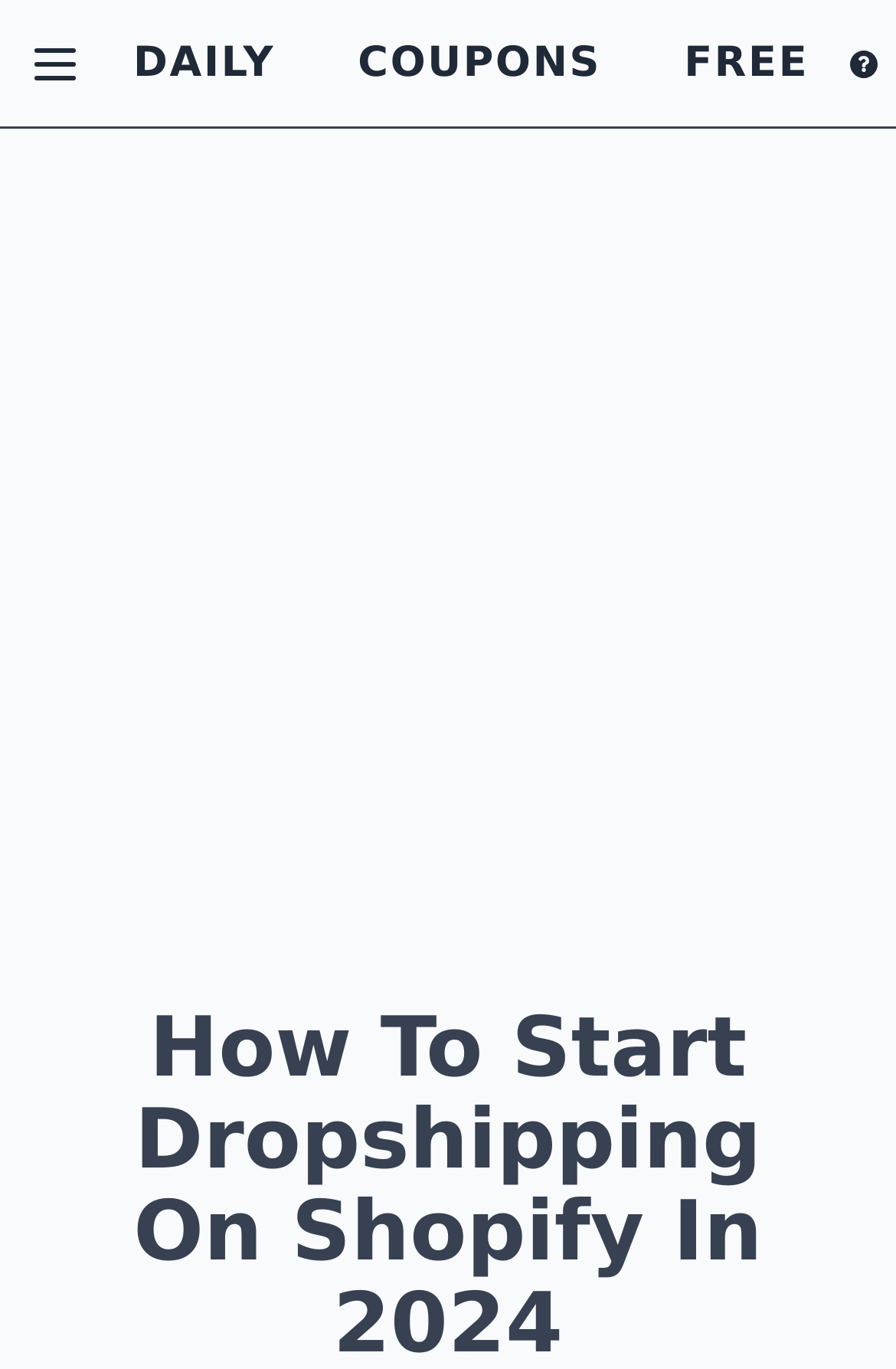Given the following UI element description: "alt="Help"", find the bounding box coordinates in the webpage screenshot.

[0.949, 0.026, 0.98, 0.066]